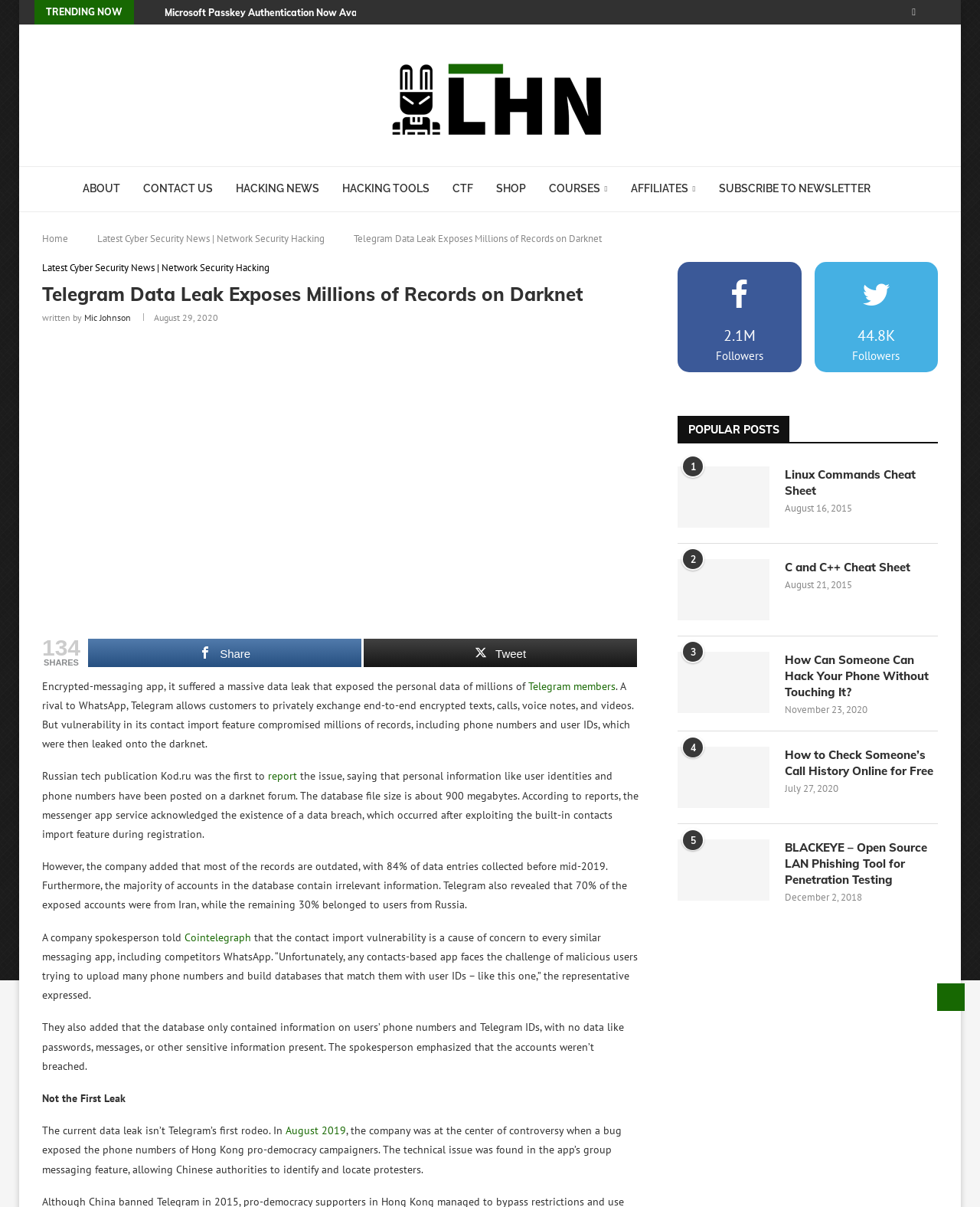Provide the bounding box coordinates of the UI element that matches the description: "C and C++ Cheat Sheet".

[0.801, 0.463, 0.957, 0.476]